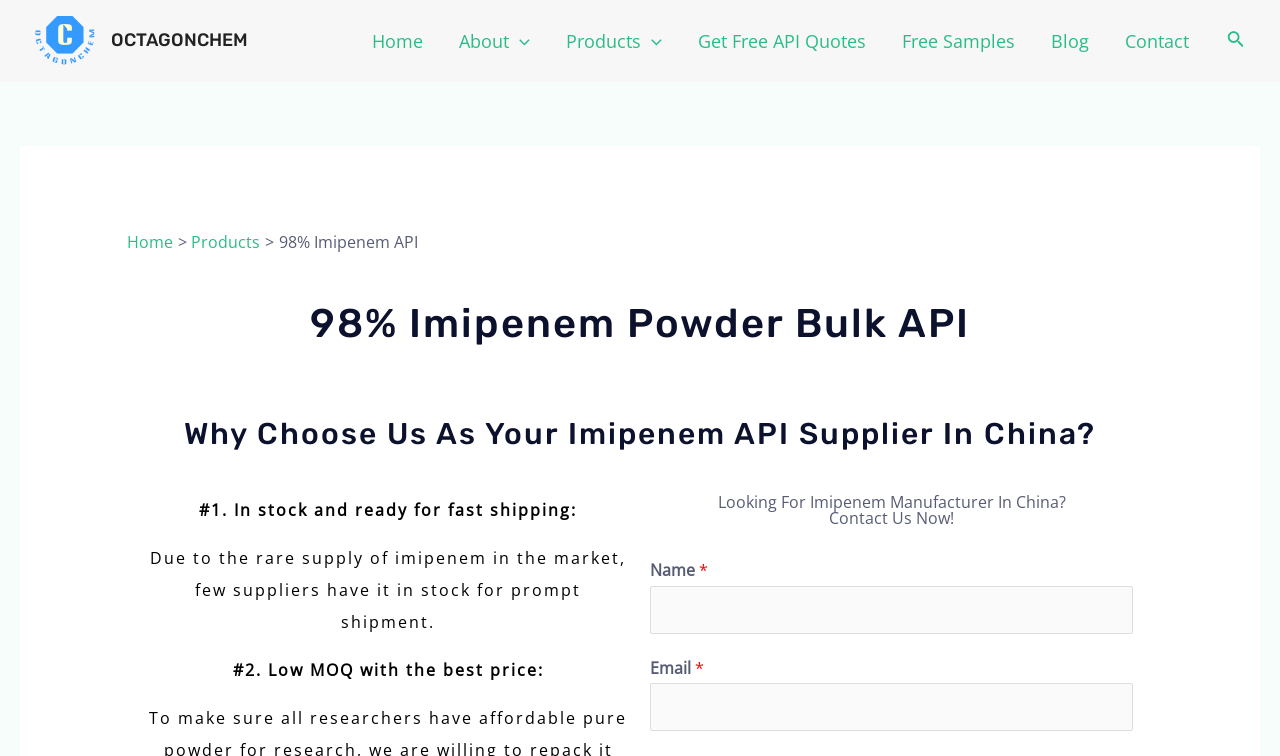Locate the bounding box coordinates of the element to click to perform the following action: 'Navigate to the Home page'. The coordinates should be given as four float values between 0 and 1, in the form of [left, top, right, bottom].

[0.277, 0.008, 0.345, 0.101]